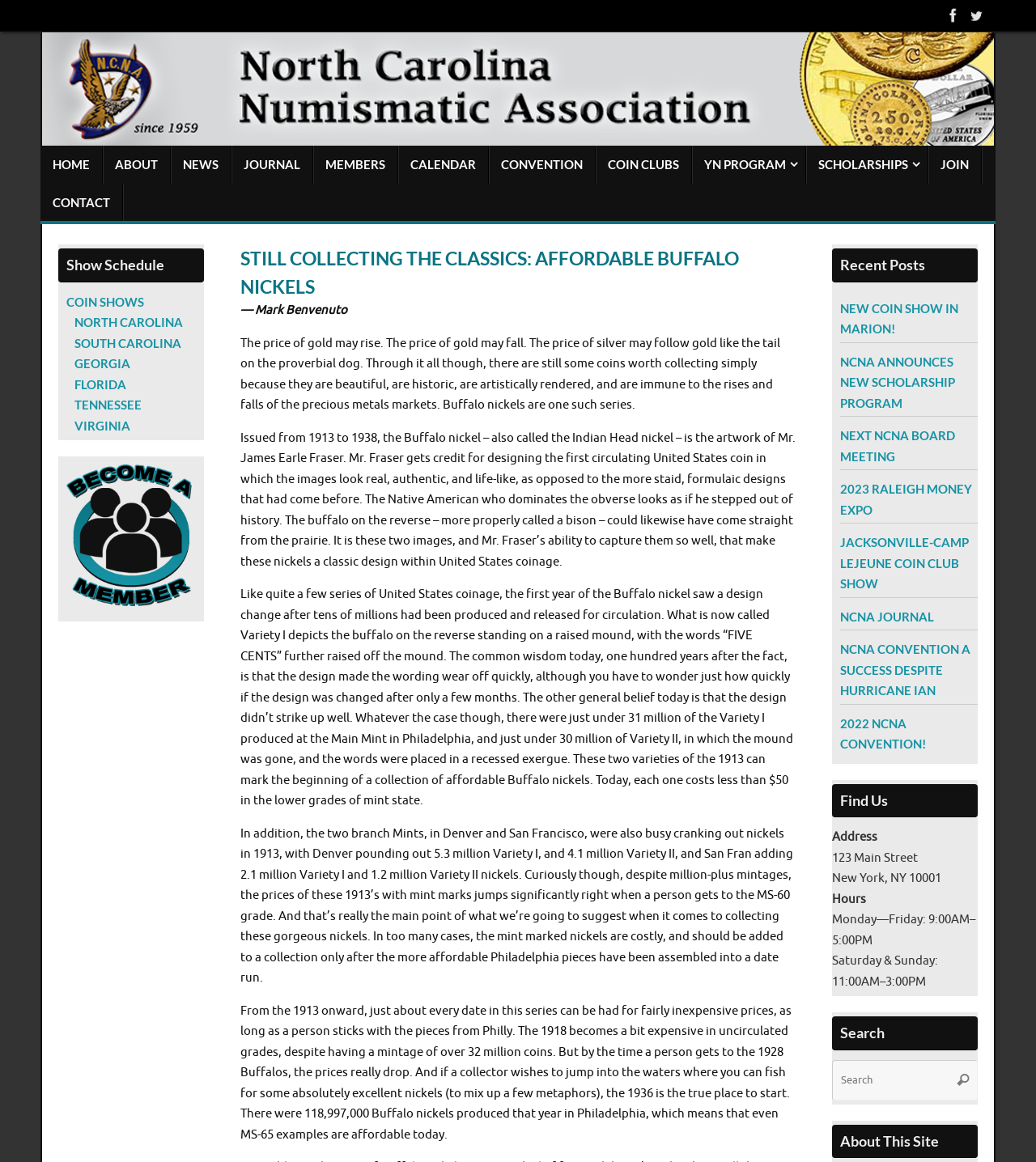Point out the bounding box coordinates of the section to click in order to follow this instruction: "Search for something".

[0.803, 0.912, 0.944, 0.947]